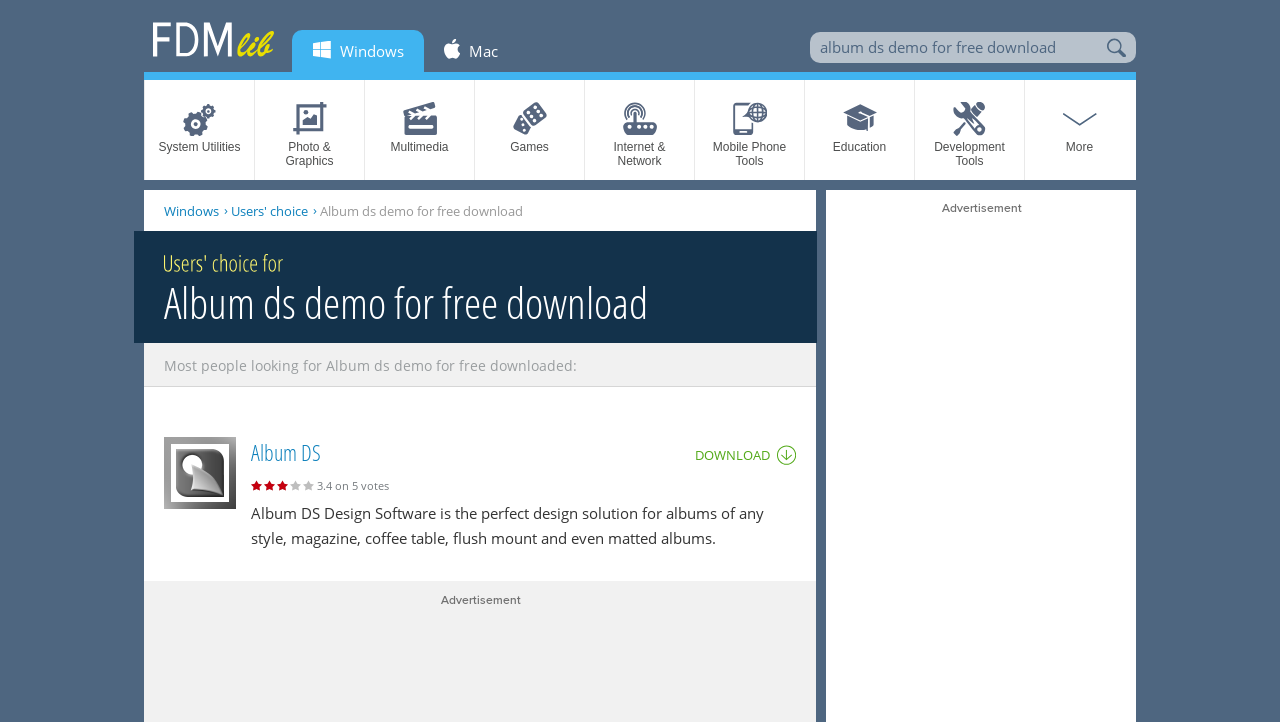Identify and generate the primary title of the webpage.

Album ds demo for free download